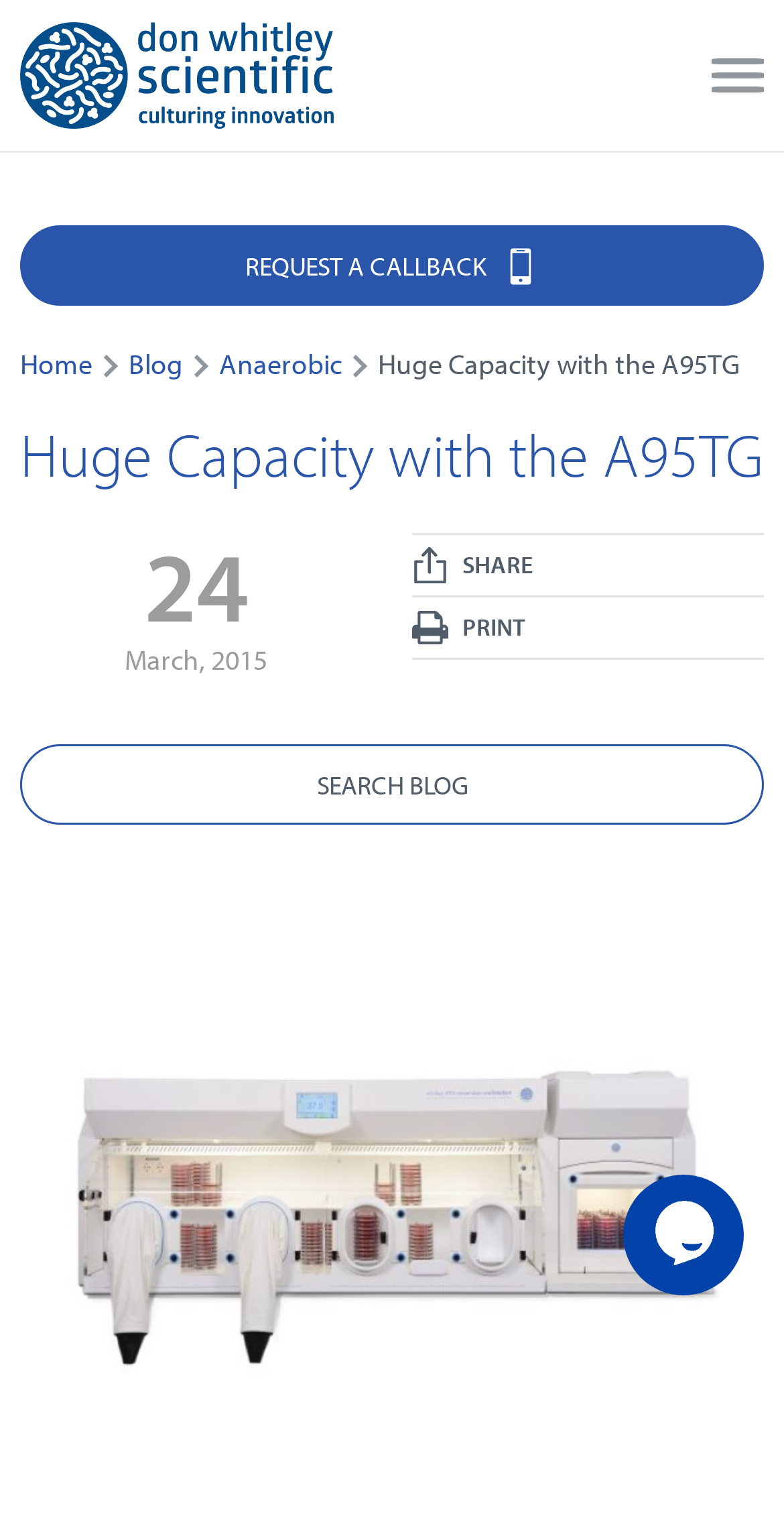Summarize the webpage in an elaborate manner.

The webpage appears to be a blog post or article about the Whitley A95TG Anaerobic Workstation. At the top left, there is a logo of "Don Whitley Scientific" with a link to the company's website. Next to the logo, there is a link to request a callback. 

On the top right, there are several links to navigate the website, including "Home", "Blog", and "Anaerobic". Below these links, there is a large heading that reads "Huge Capacity with the A95TG", which is also the title of the webpage. 

Below the heading, there is a publication date of "24 March, 2015". On the right side of the publication date, there are links to share and print the article, accompanied by small icons. 

Further down, there is a search bar to search the blog. At the very bottom right, there is a chat button with a link to initiate a chat. The chat button is accompanied by a small icon.